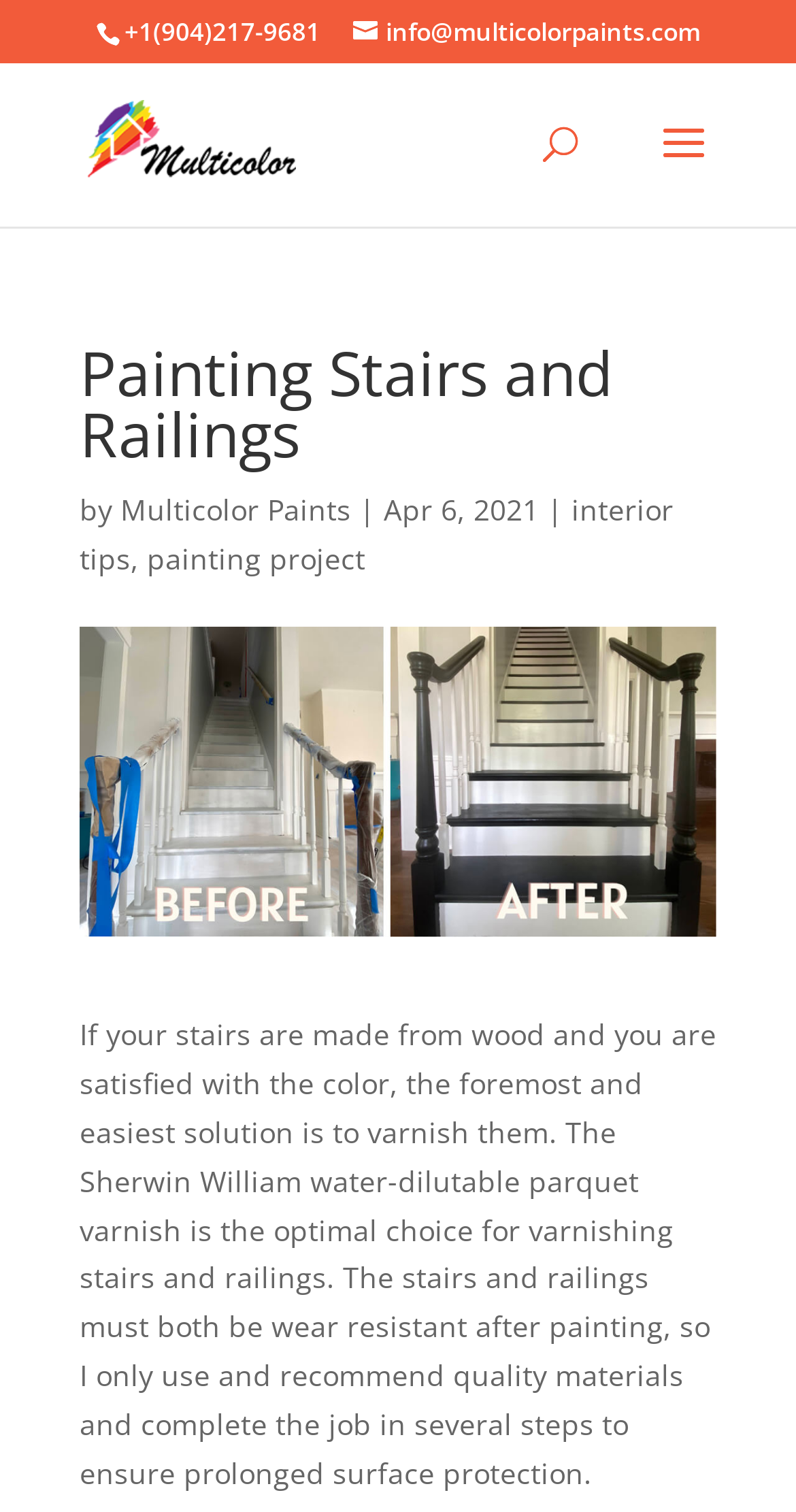What is the name of the blog post author?
From the details in the image, provide a complete and detailed answer to the question.

I found the author's name by looking at the section below the main heading, where the author's information is usually placed. The text 'by Multicolor Paints' indicates that Multicolor Paints is the author of the blog post.